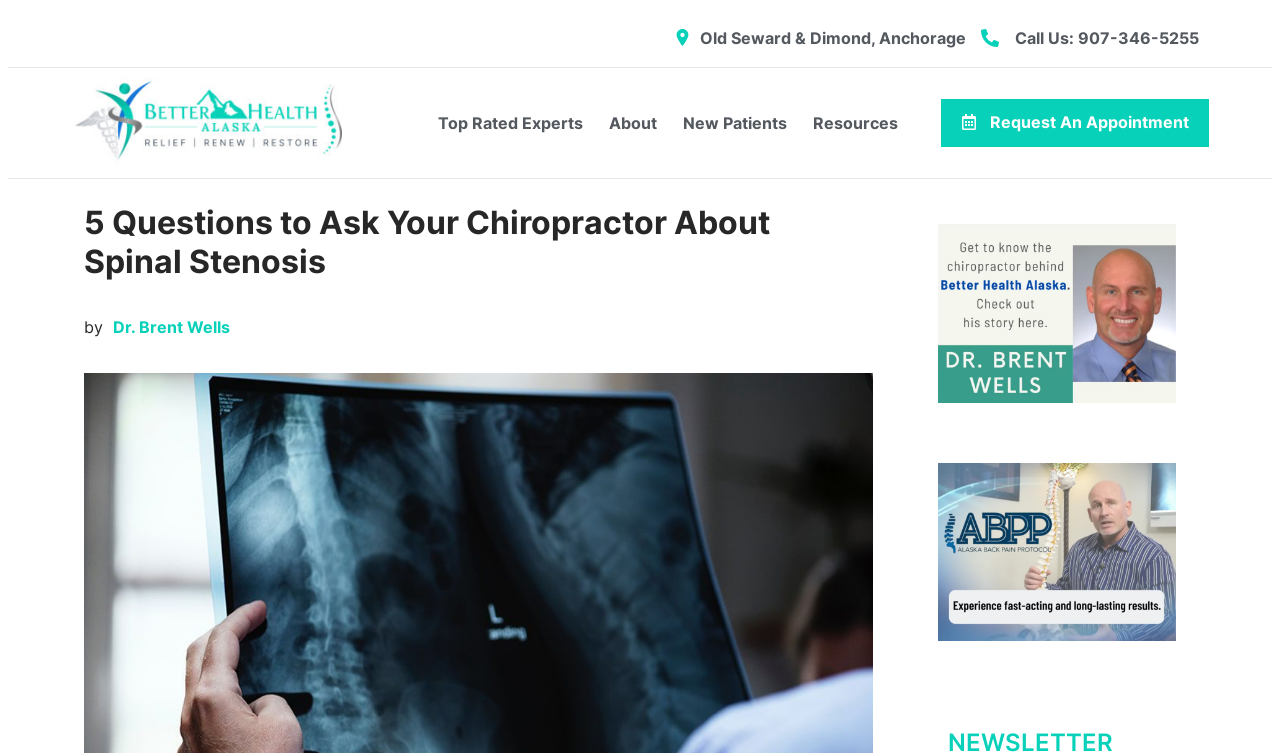Please find the bounding box for the UI component described as follows: "alt="Better Health Alaska Logo."".

[0.056, 0.102, 0.267, 0.224]